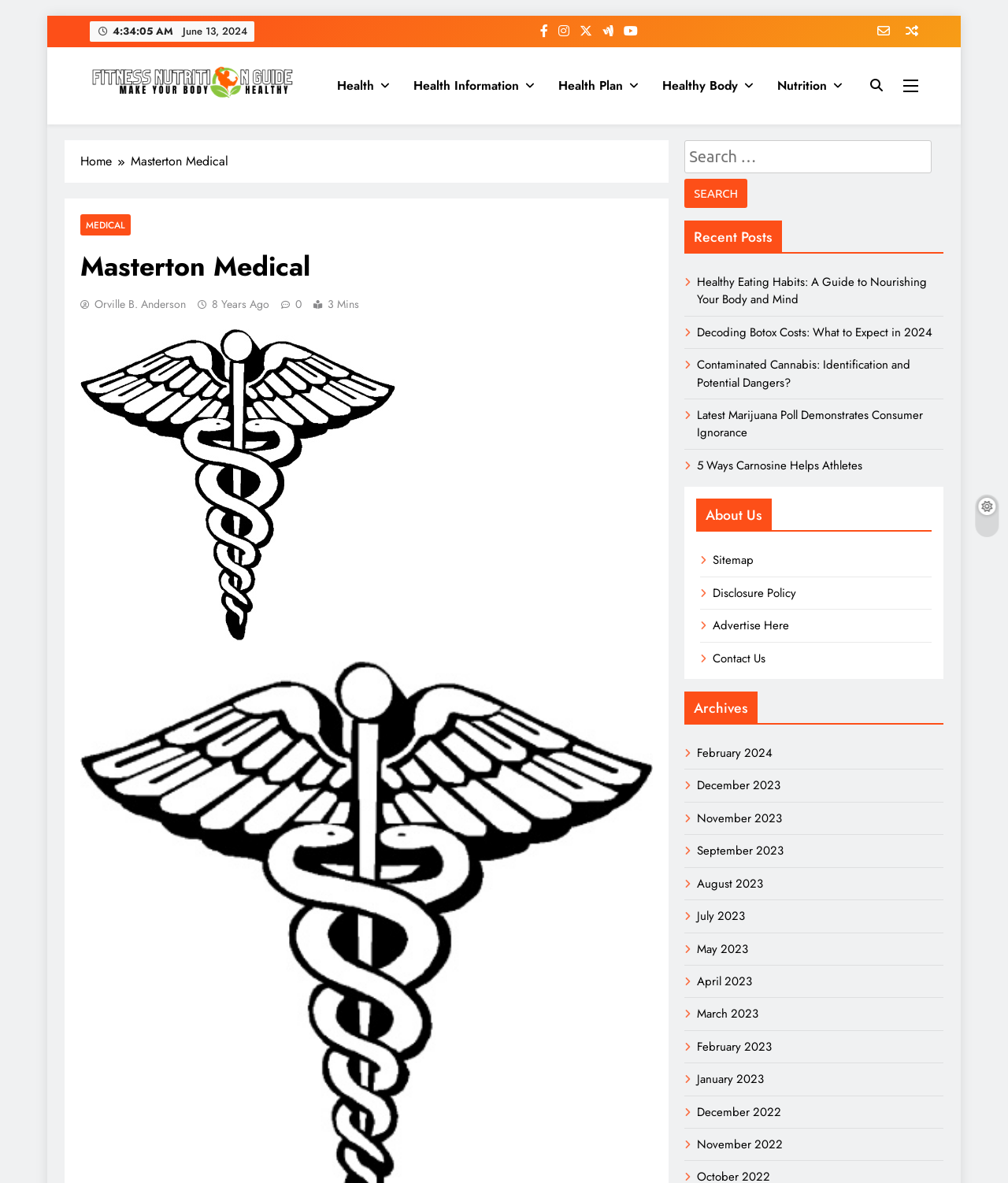Please find the bounding box coordinates of the element that needs to be clicked to perform the following instruction: "Contact us". The bounding box coordinates should be four float numbers between 0 and 1, represented as [left, top, right, bottom].

[0.707, 0.549, 0.76, 0.564]